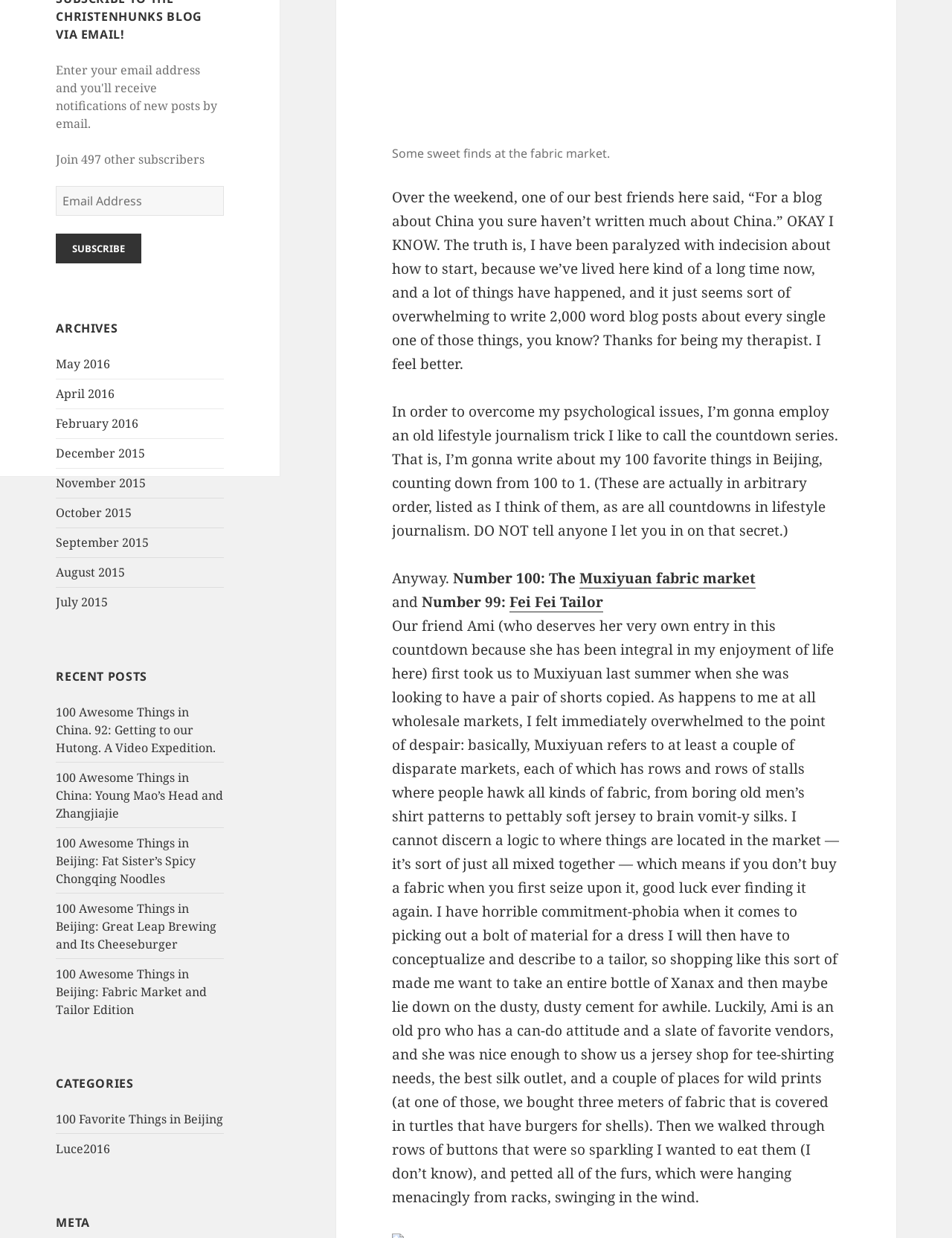Using the webpage screenshot, locate the HTML element that fits the following description and provide its bounding box: "Subscribe".

[0.059, 0.189, 0.149, 0.213]